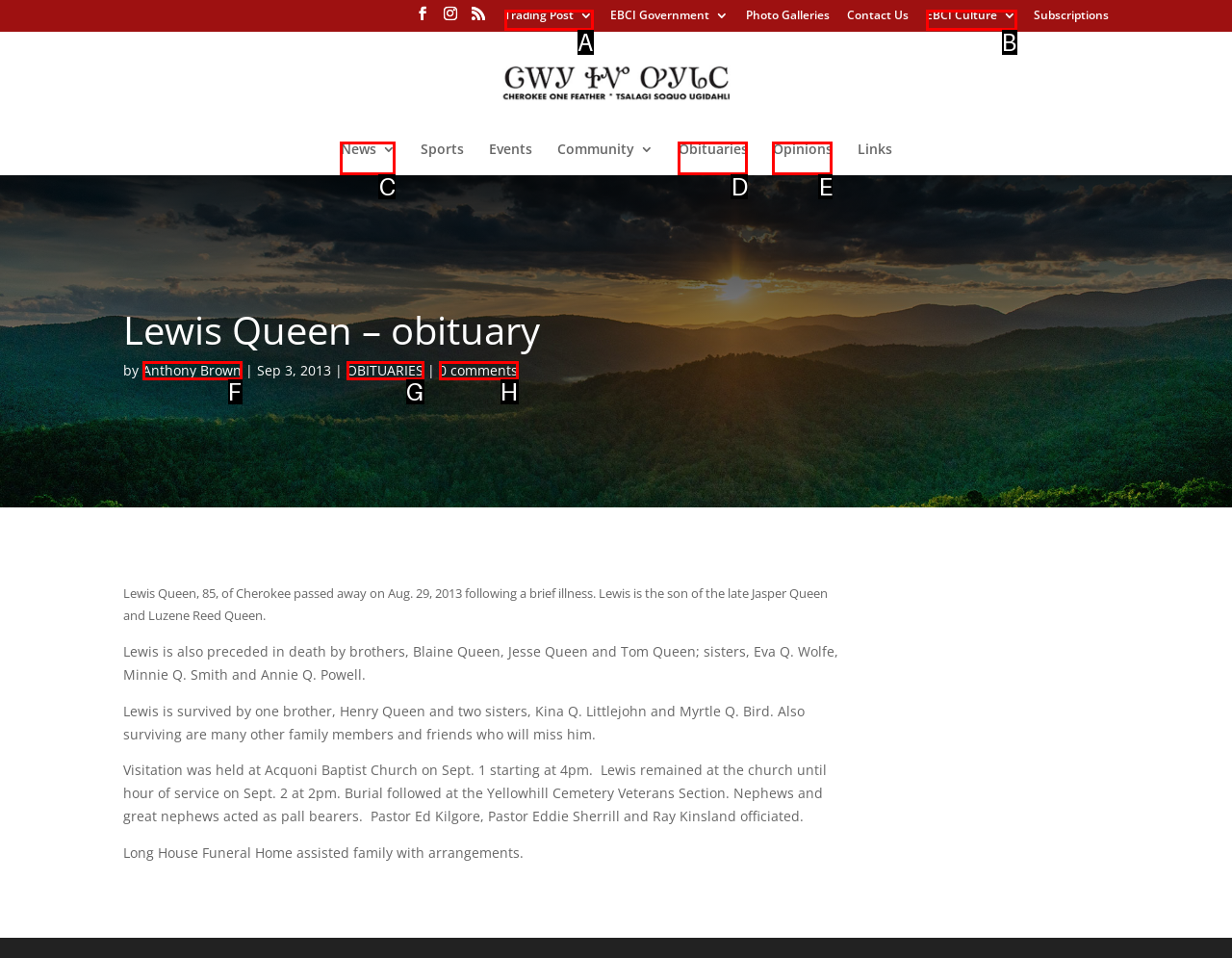Based on the element description: OBITUARIES, choose the HTML element that matches best. Provide the letter of your selected option.

G